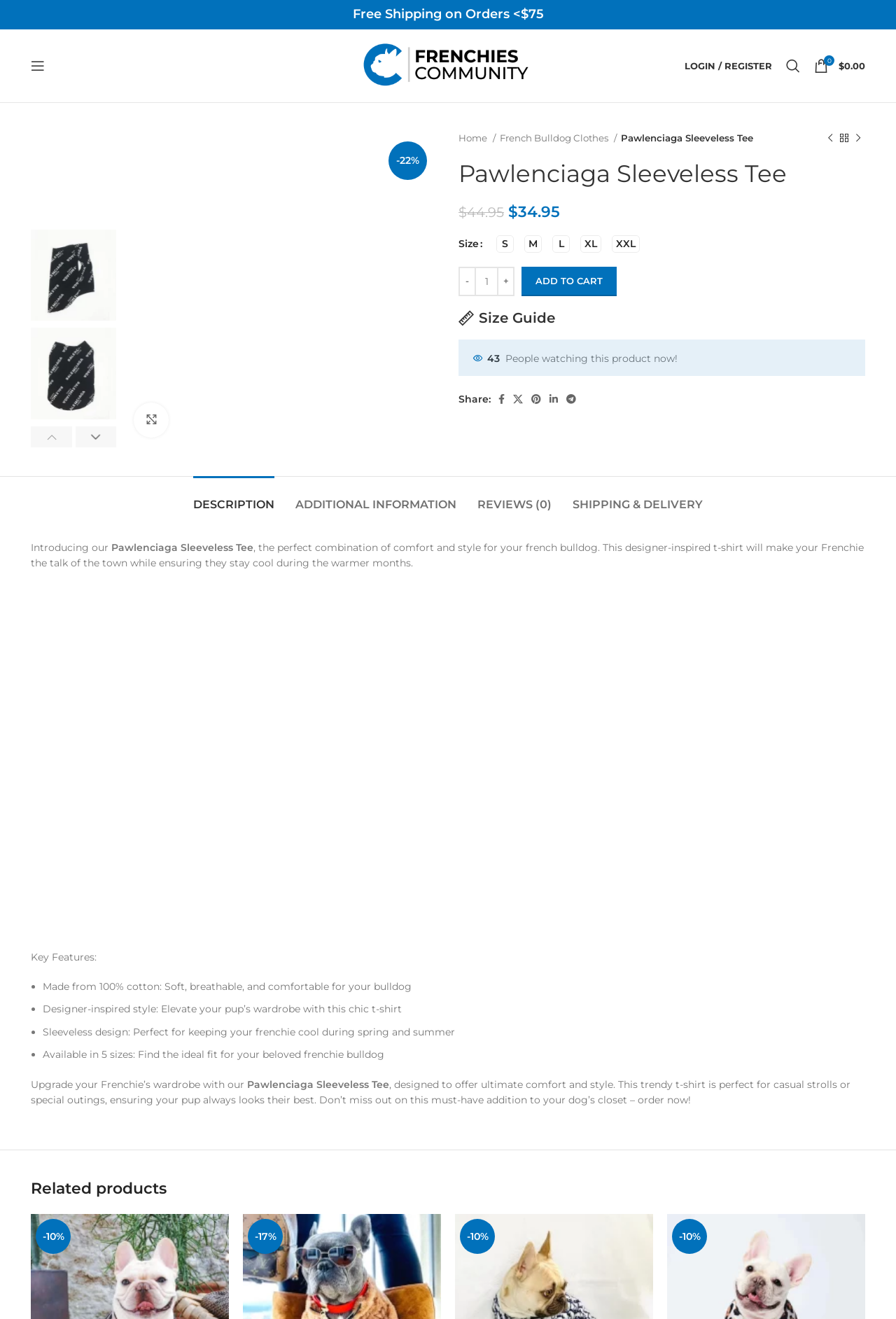Please examine the image and answer the question with a detailed explanation:
How many people are watching this product now?

The number of people watching this product now can be found in the product description section, where it is stated as '43 People watching this product now!'